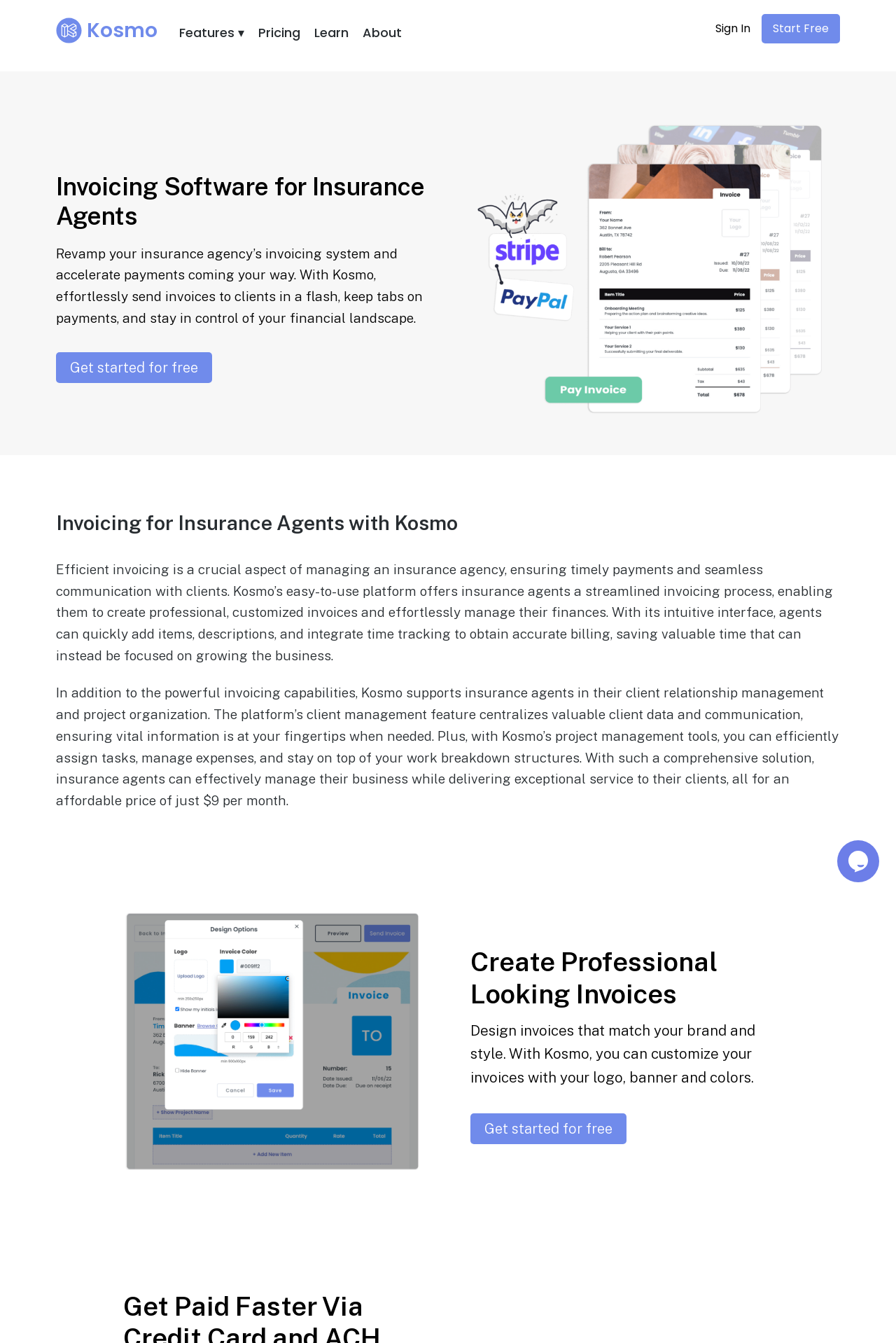What is the benefit of using Kosmo for invoicing?
Please provide an in-depth and detailed response to the question.

The webpage suggests that Kosmo enables insurance agents to effortlessly send invoices to clients, keep tabs on payments, and stay in control of their financial landscape, making it easier to manage their business.